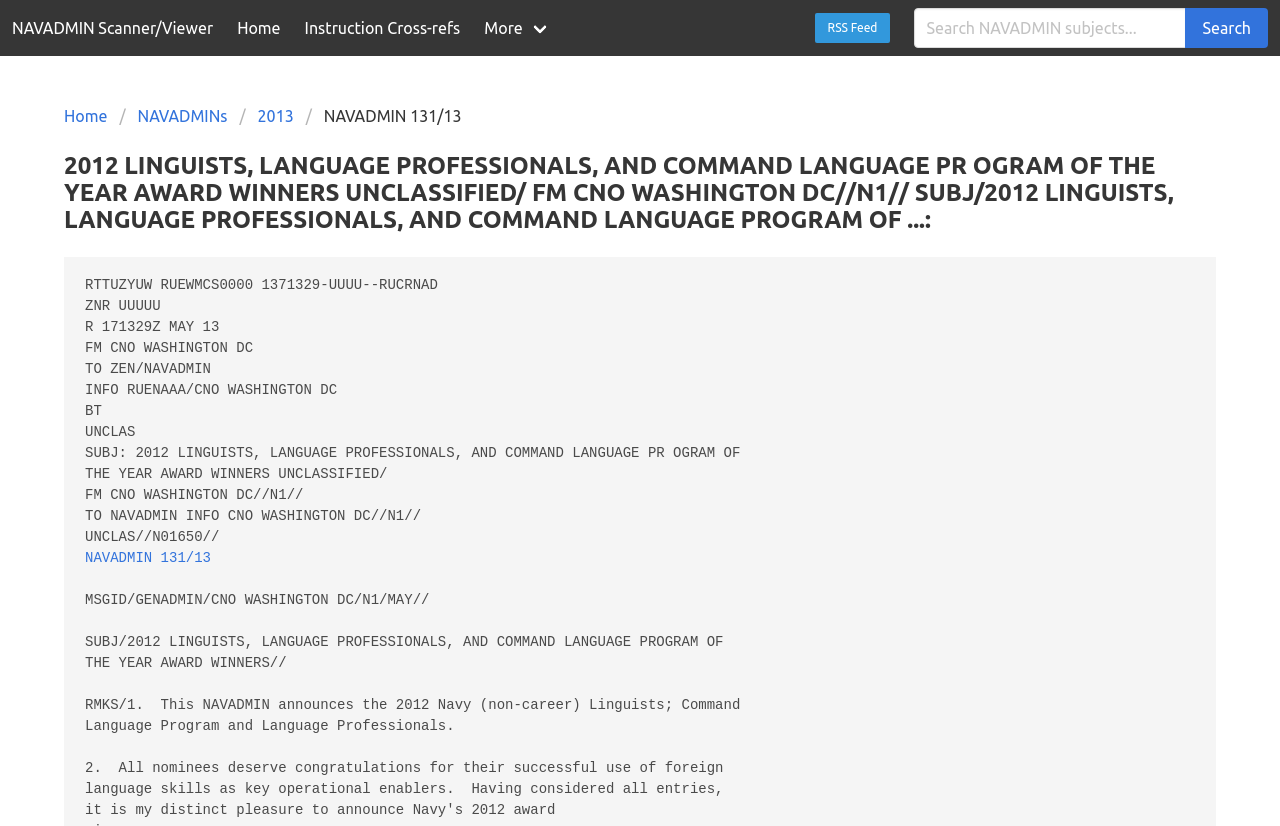What is the purpose of the search box?
Please use the image to provide a one-word or short phrase answer.

Search NAVADMIN subjects